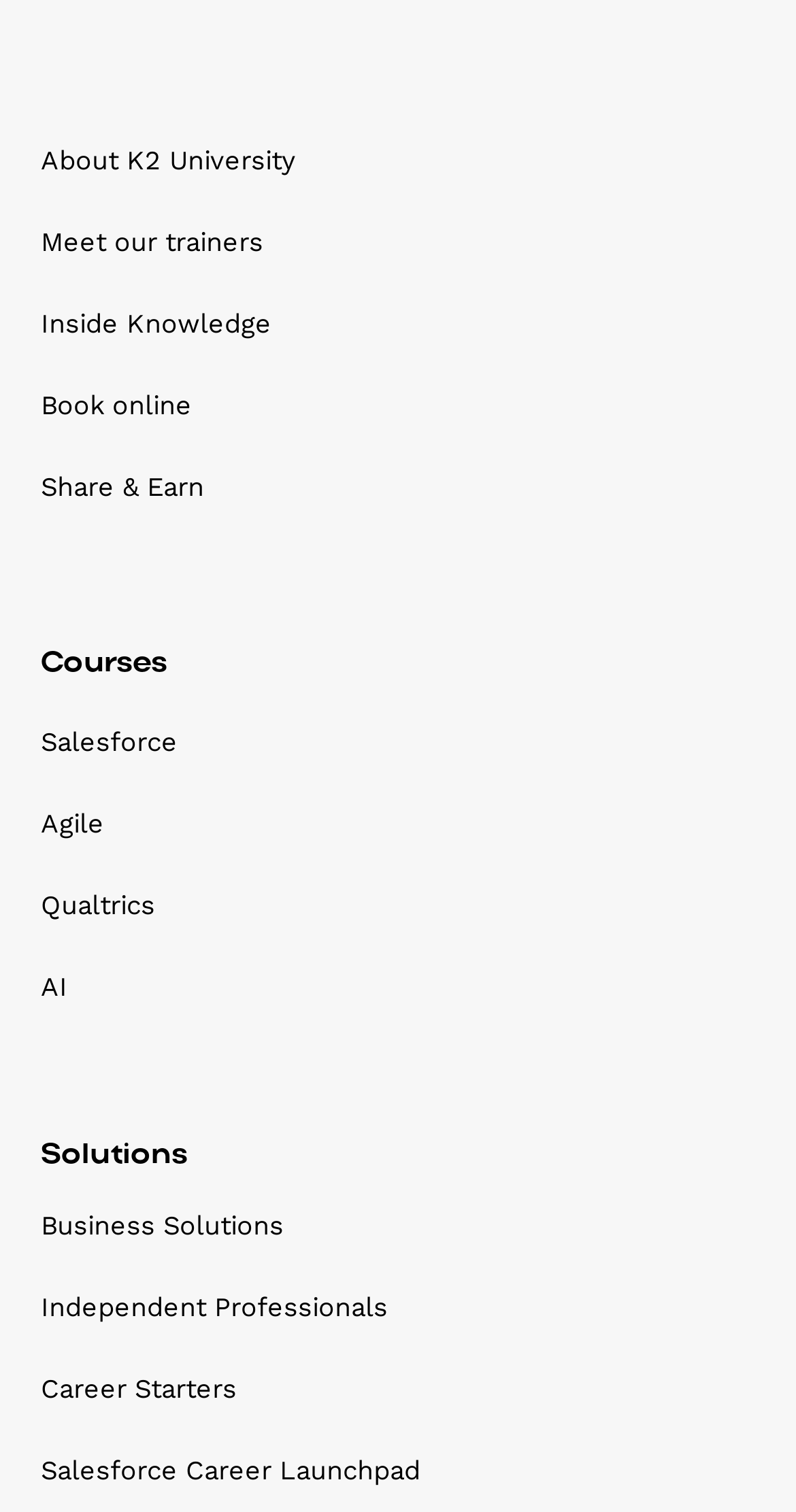Please indicate the bounding box coordinates for the clickable area to complete the following task: "Click on About K2 University". The coordinates should be specified as four float numbers between 0 and 1, i.e., [left, top, right, bottom].

[0.051, 0.093, 0.949, 0.12]